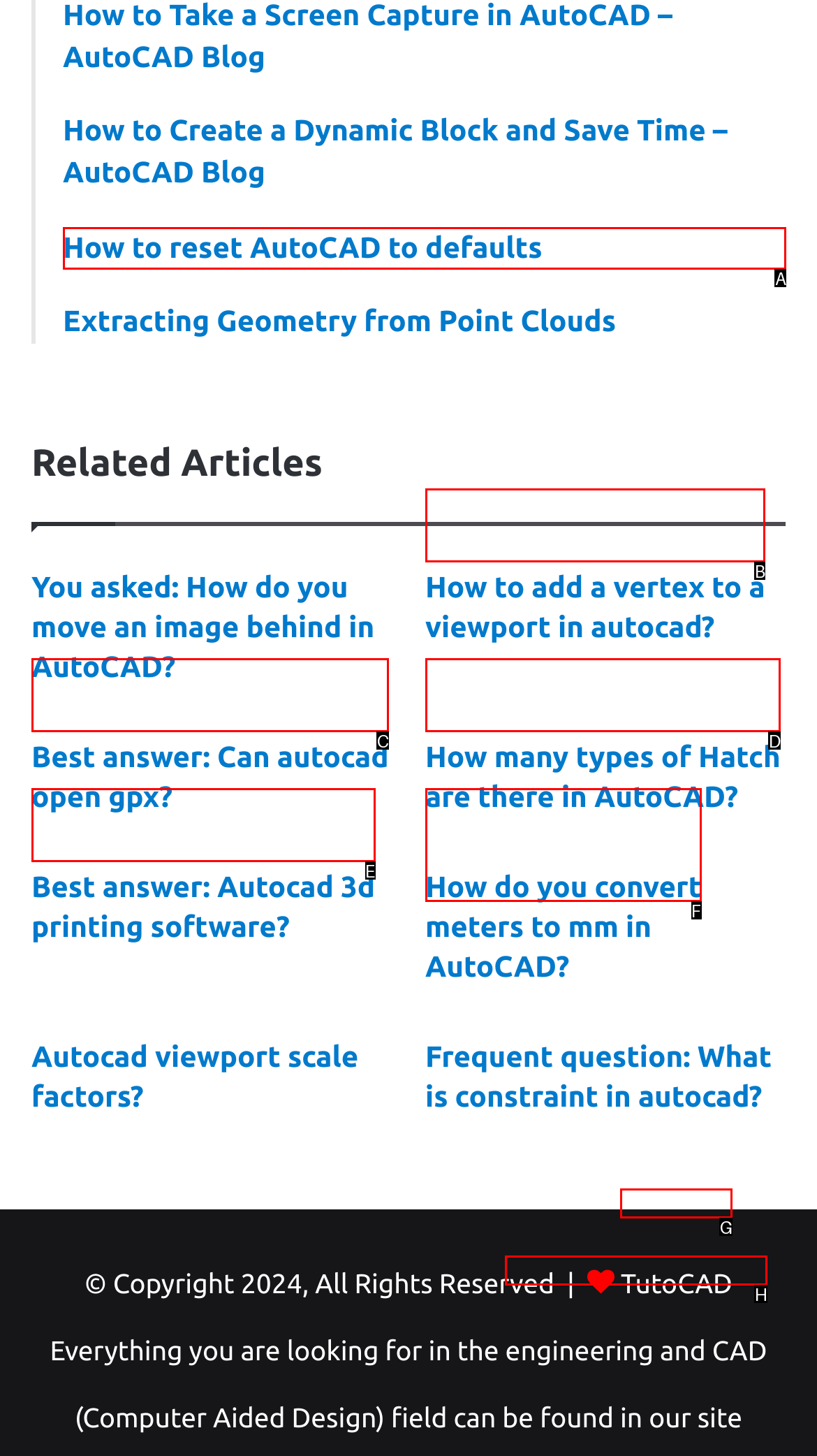Select the HTML element to finish the task: Go to About us page Reply with the letter of the correct option.

None